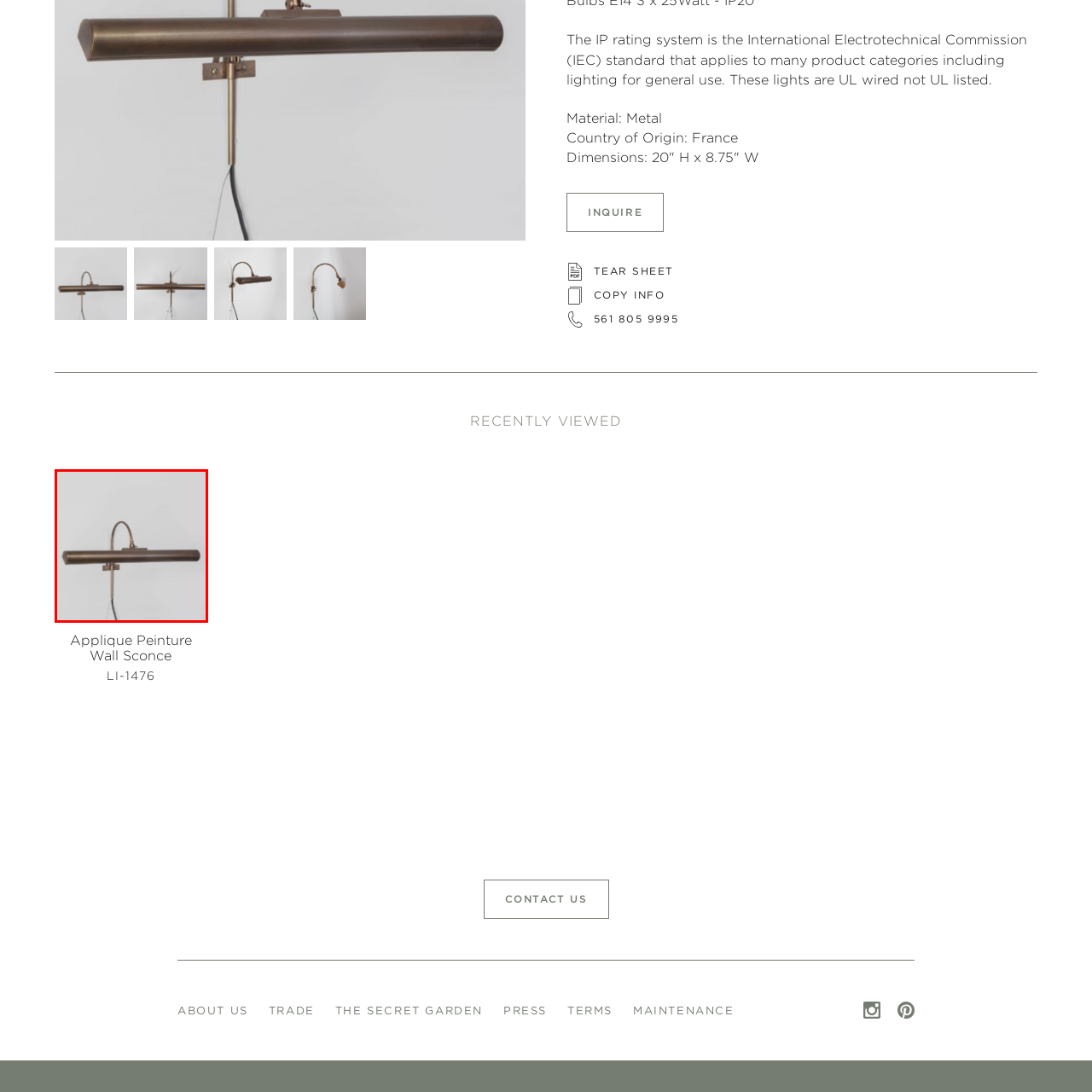Elaborate on the image enclosed by the red box with a detailed description.

This image showcases the *Applique Peinture Wall Sconce*, a stylish lighting fixture that combines elegance and functionality. The sconce features a sleek, elongated design made from metal with a warm, antique finish that adds a touch of sophistication to any space. Its minimalist form is complemented by a flexible gooseneck arm, allowing for adjustable lighting direction, making it perfect for illuminating artwork or providing ambient light in a room. The wall-mounted design ensures it doesn't take up valuable floor space, ideal for both contemporary and traditional interiors. This piece is not only a practical lighting solution but also an artistic element that enhances the overall aesthetic of your decor.